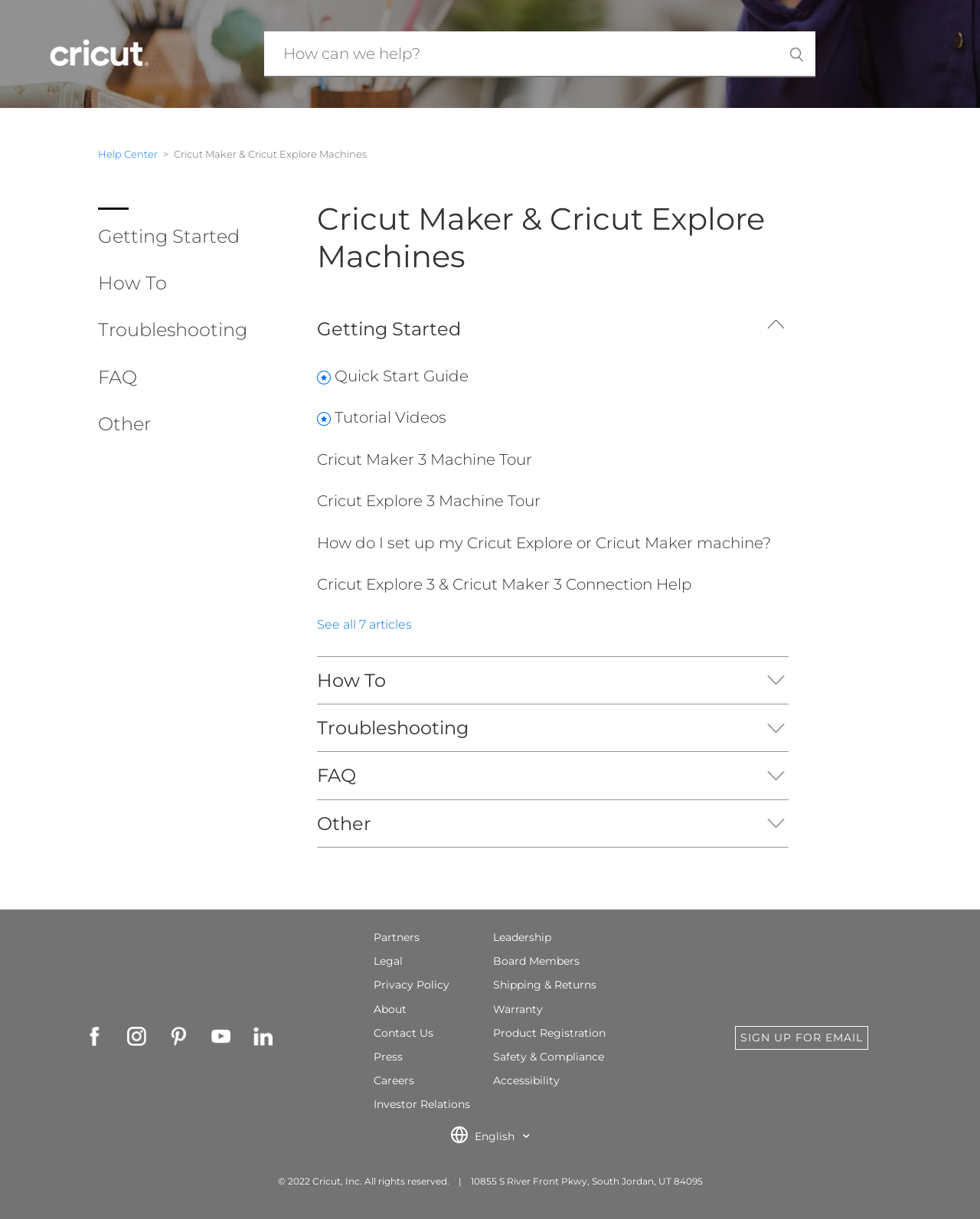Locate the bounding box coordinates of the clickable part needed for the task: "Go to Getting Started page".

[0.1, 0.184, 0.245, 0.203]